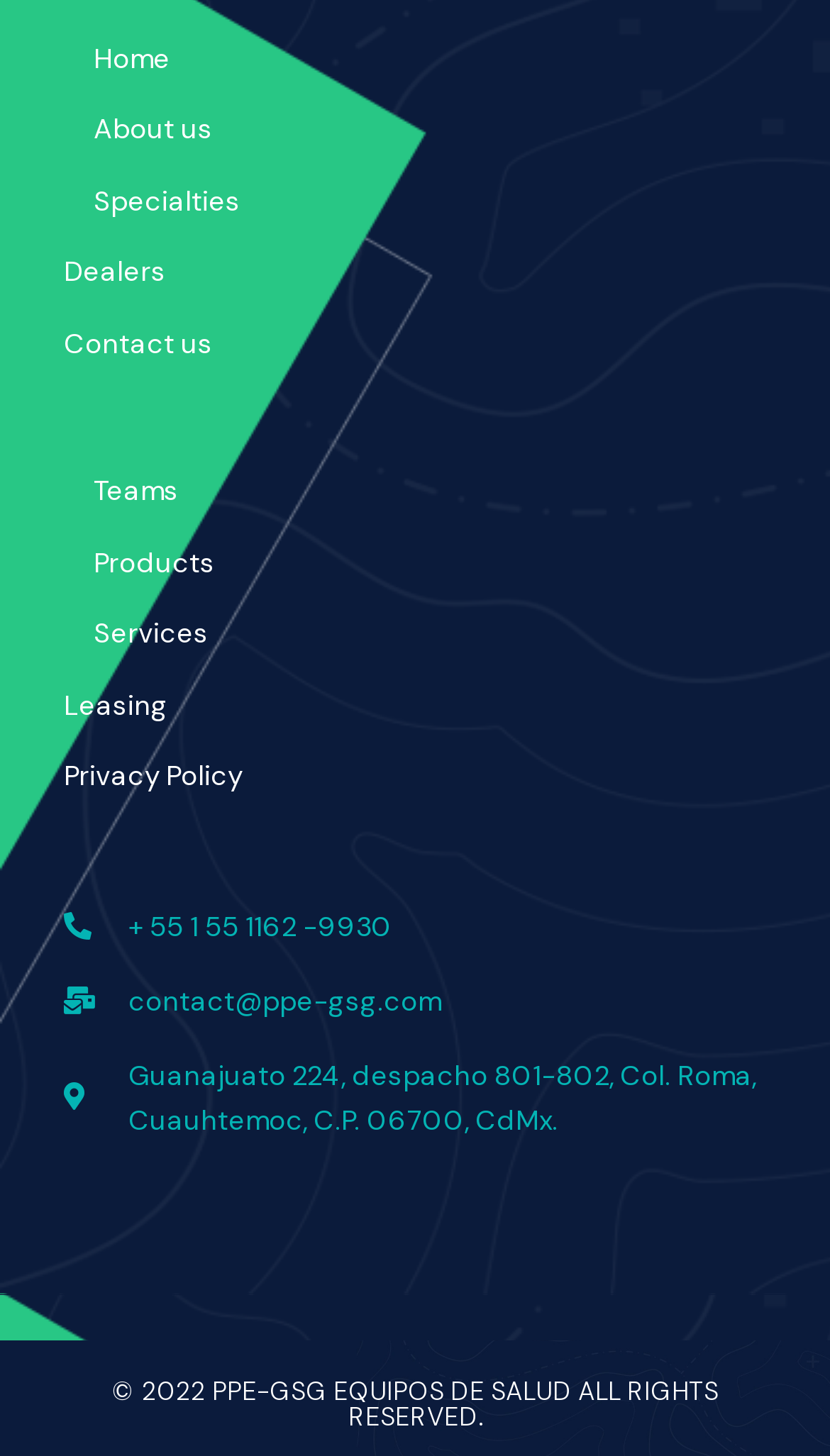What is the company's phone number?
Based on the image, provide your answer in one word or phrase.

+55 1 55 1162 -9930